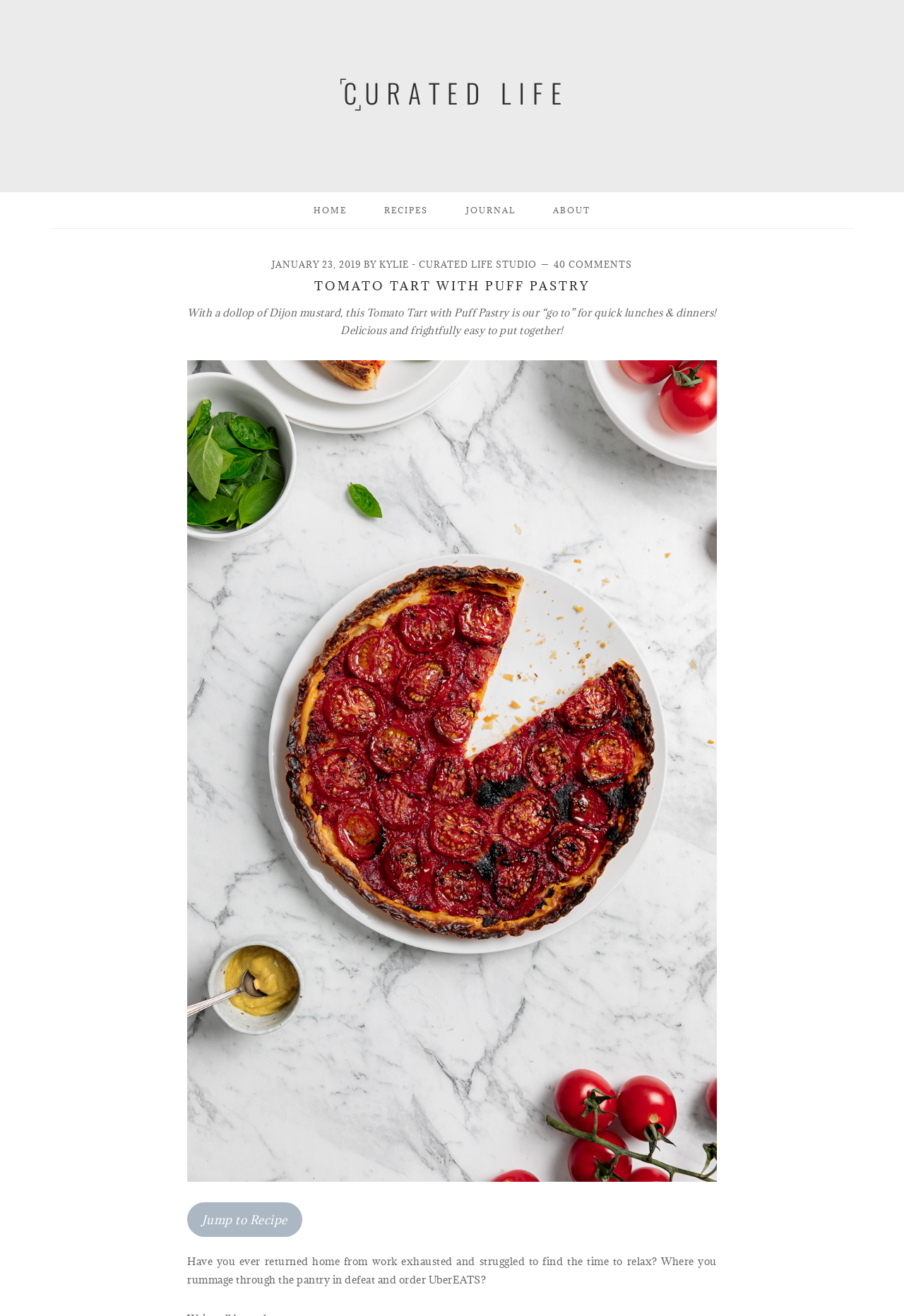Find the bounding box coordinates of the clickable element required to execute the following instruction: "visit curated life studio". Provide the coordinates as four float numbers between 0 and 1, i.e., [left, top, right, bottom].

[0.375, 0.03, 0.625, 0.11]